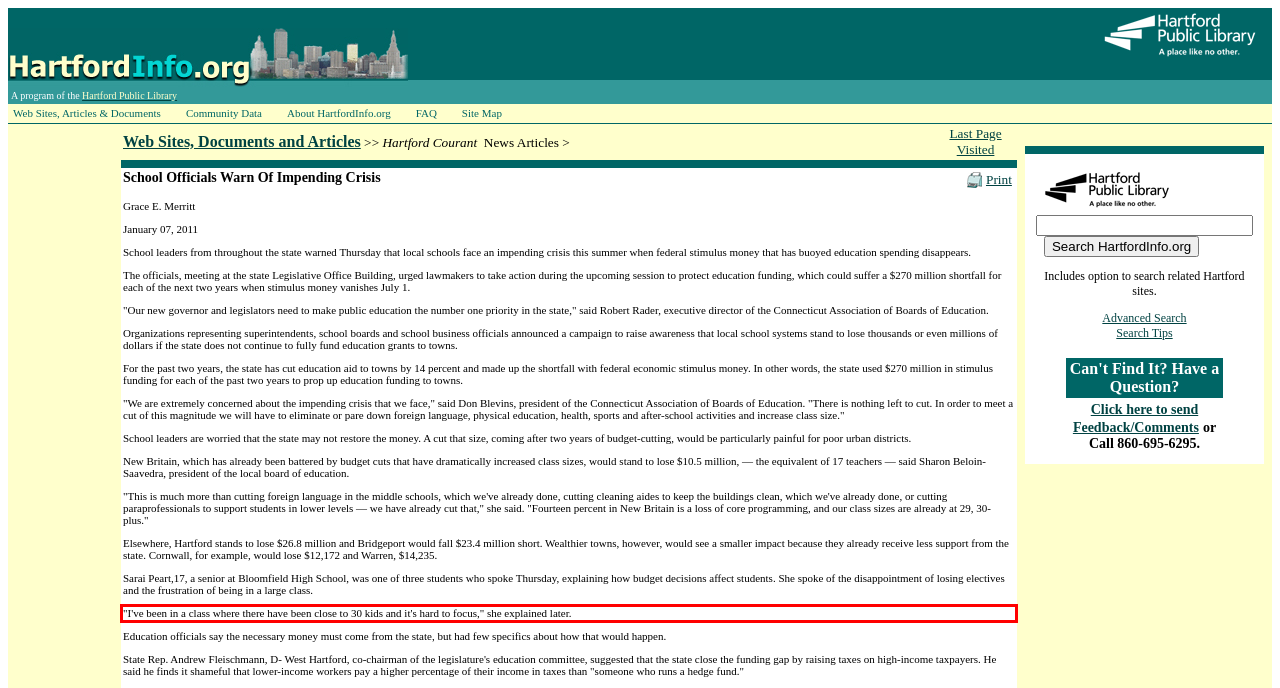Analyze the screenshot of a webpage where a red rectangle is bounding a UI element. Extract and generate the text content within this red bounding box.

"I've been in a class where there have been close to 30 kids and it's hard to focus," she explained later.